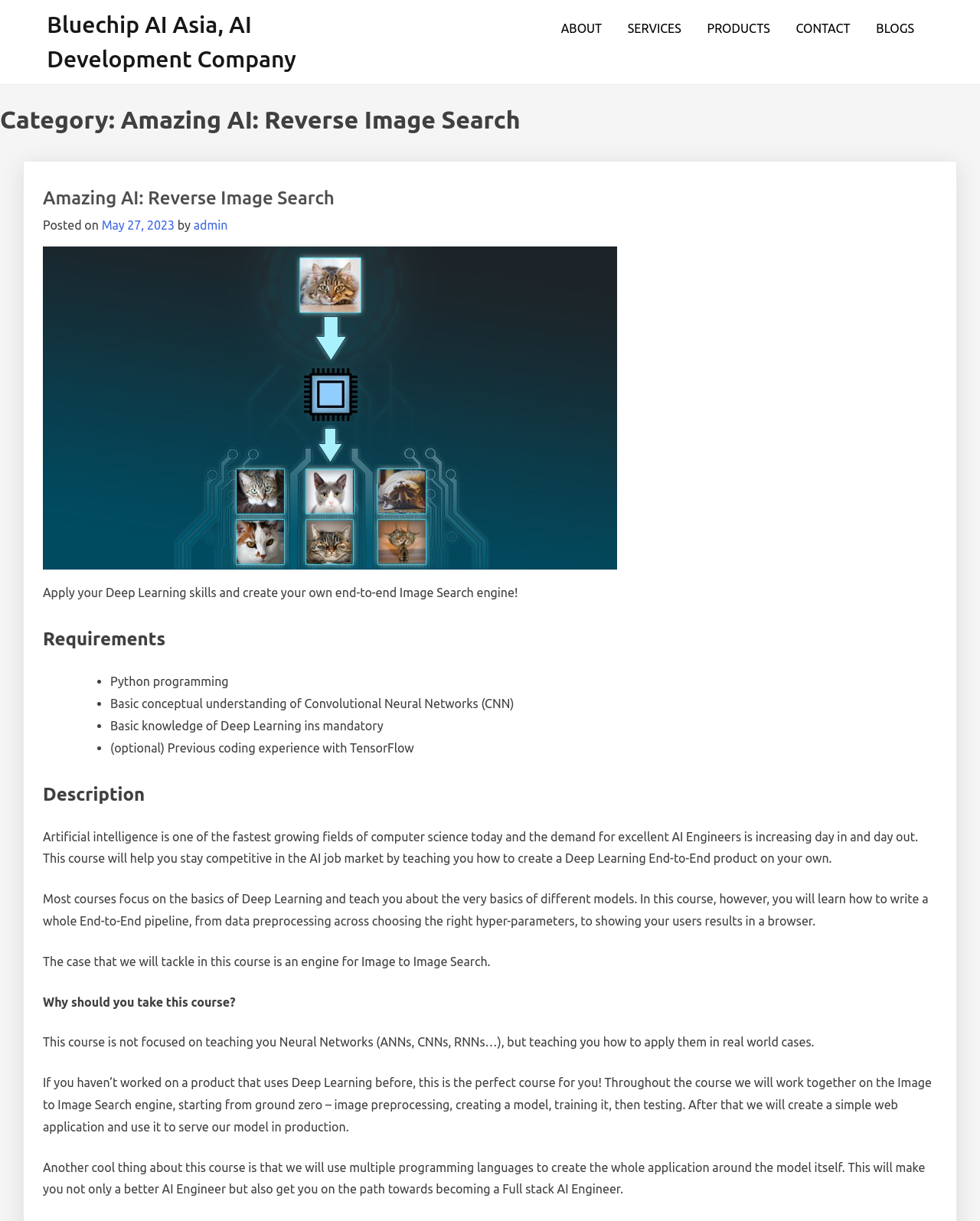Identify the bounding box coordinates of the element to click to follow this instruction: 'Click on BLOGS'. Ensure the coordinates are four float values between 0 and 1, provided as [left, top, right, bottom].

[0.882, 0.009, 0.944, 0.037]